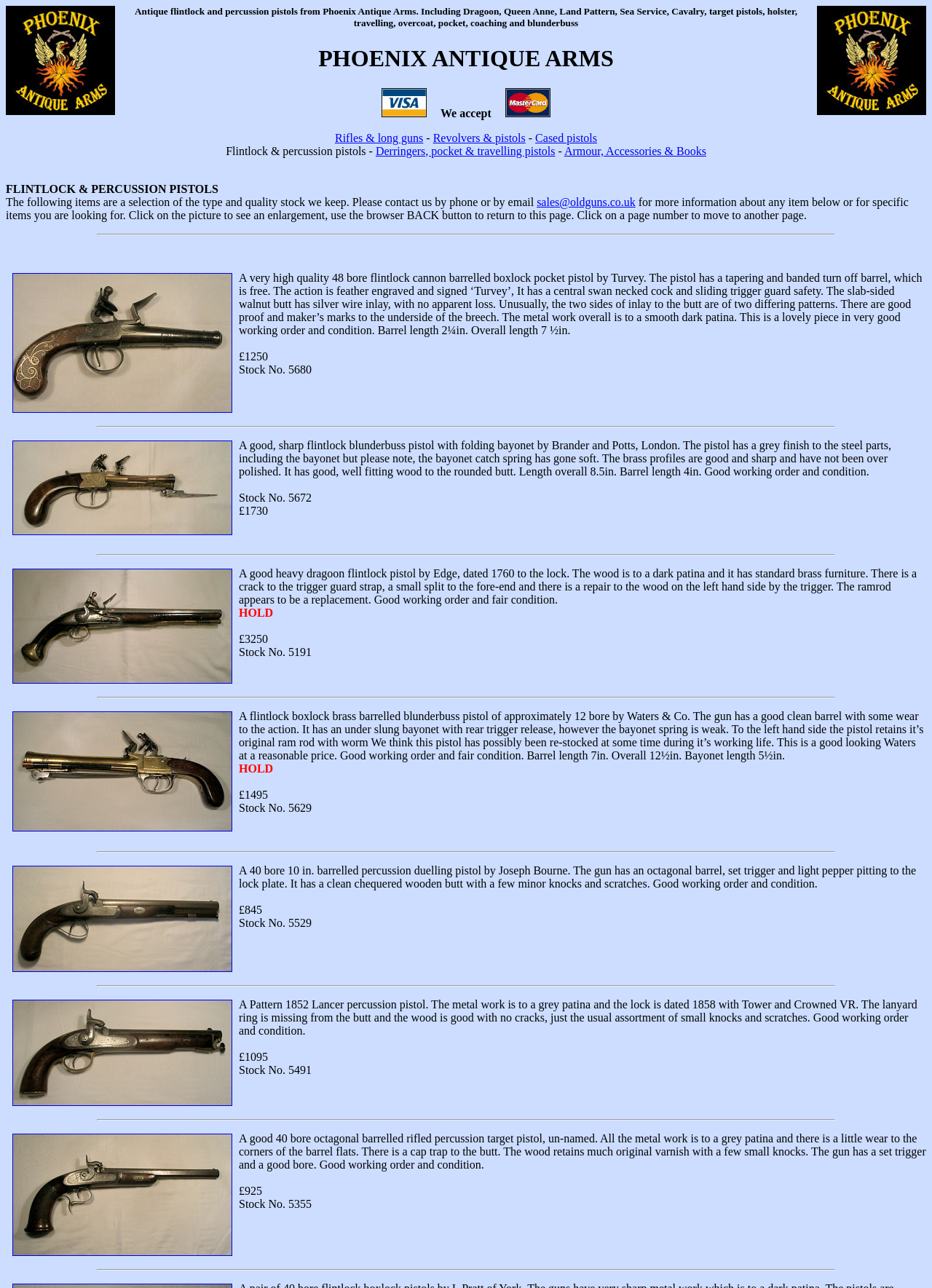Determine the bounding box of the UI element mentioned here: "Armour, Accessories & Books". The coordinates must be in the format [left, top, right, bottom] with values ranging from 0 to 1.

[0.605, 0.112, 0.758, 0.122]